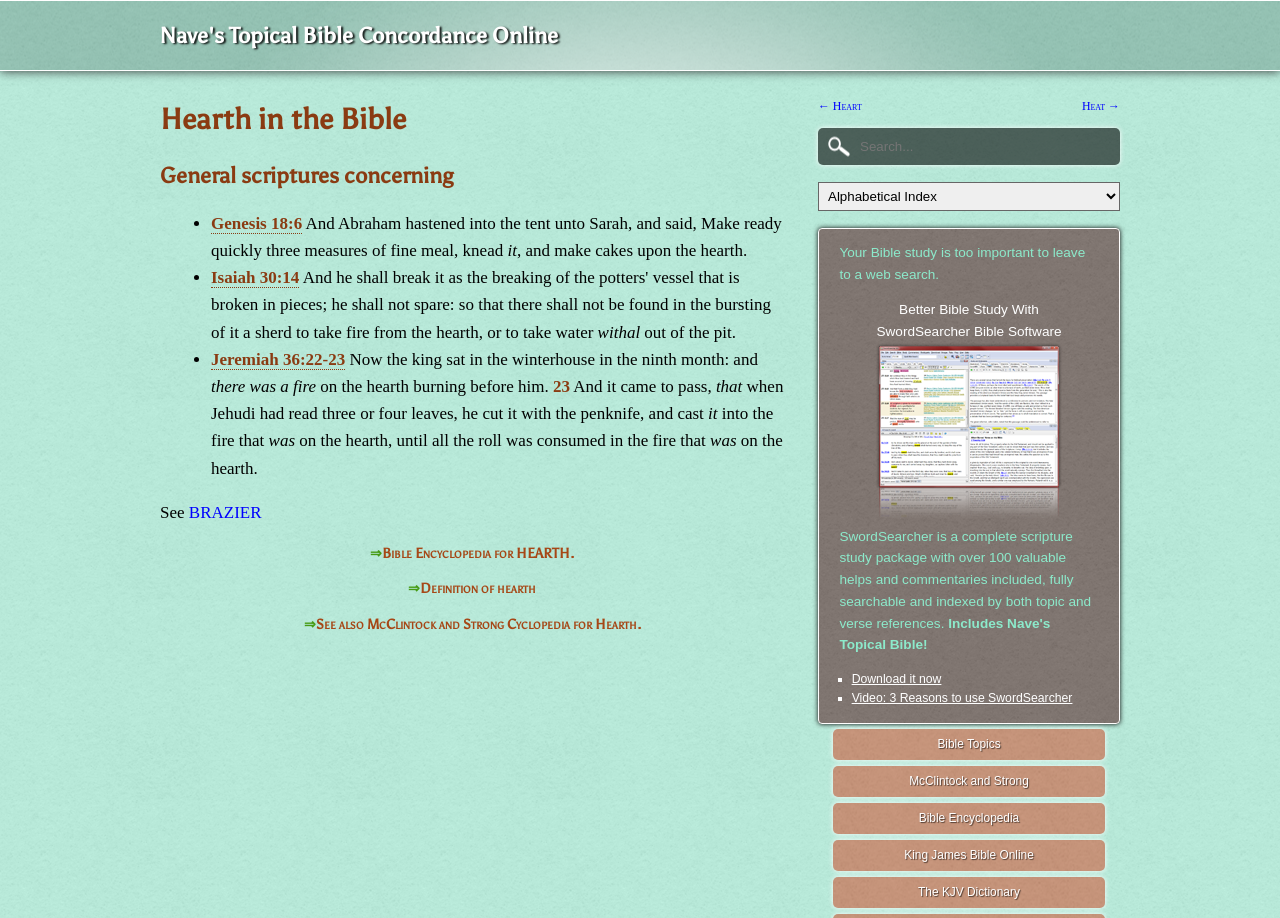Locate the bounding box coordinates of the element that should be clicked to fulfill the instruction: "Search for a Bible verse".

[0.67, 0.15, 0.805, 0.169]